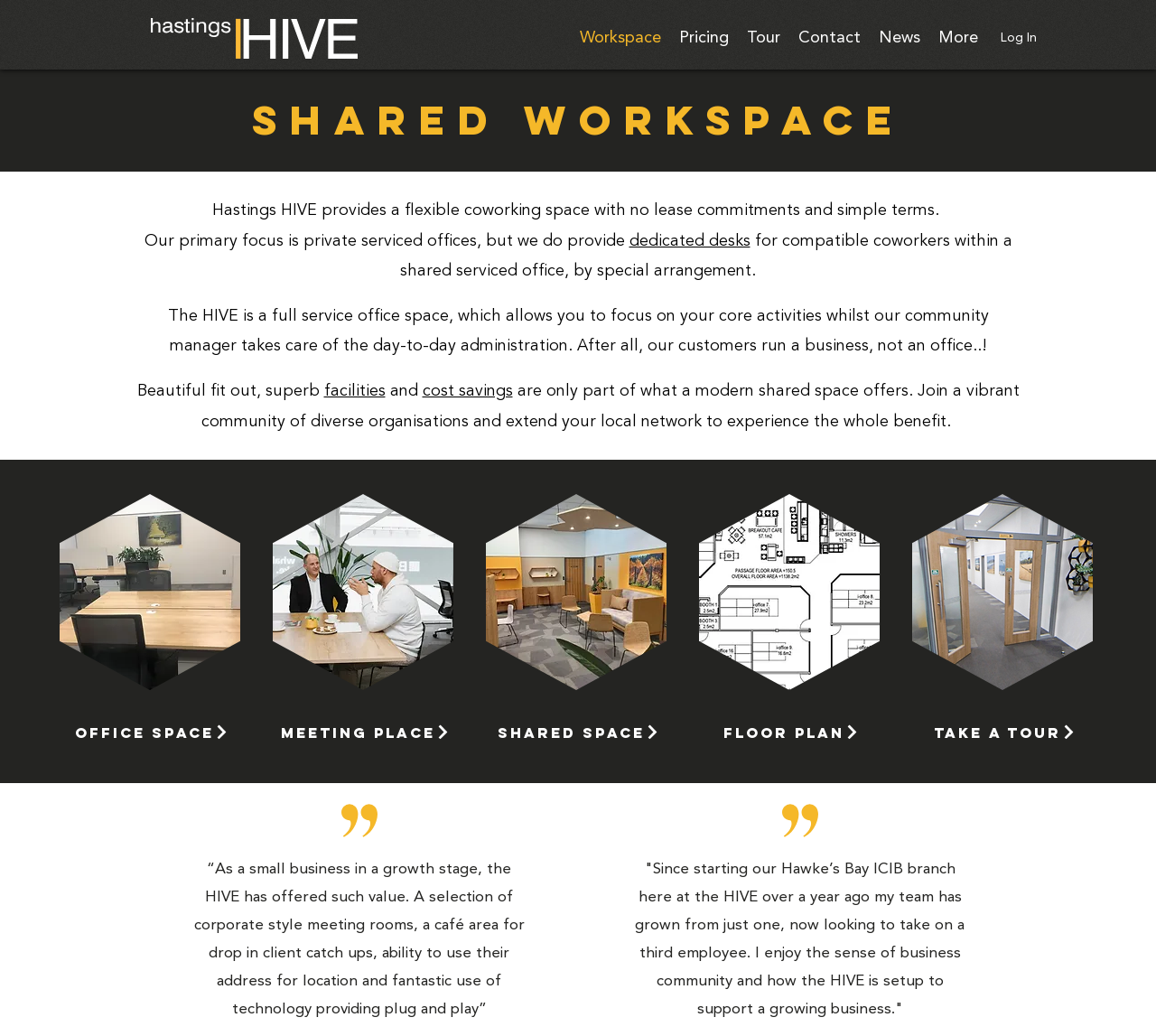Locate the bounding box coordinates of the area where you should click to accomplish the instruction: "Explore the Workspace option".

[0.494, 0.021, 0.58, 0.053]